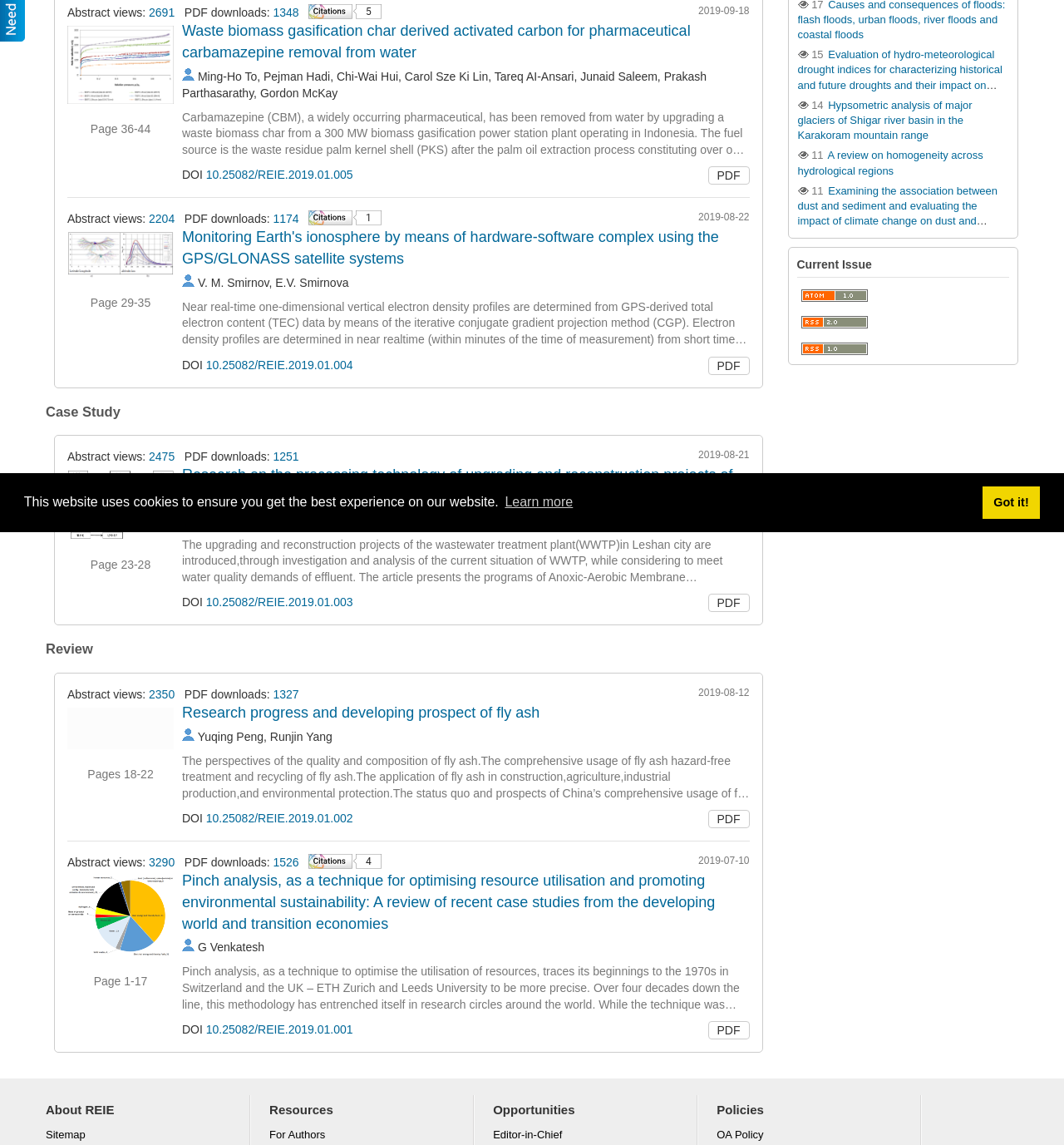Can you find the bounding box coordinates for the UI element given this description: "alt="Atom logo""? Provide the coordinates as four float numbers between 0 and 1: [left, top, right, bottom].

[0.753, 0.251, 0.815, 0.263]